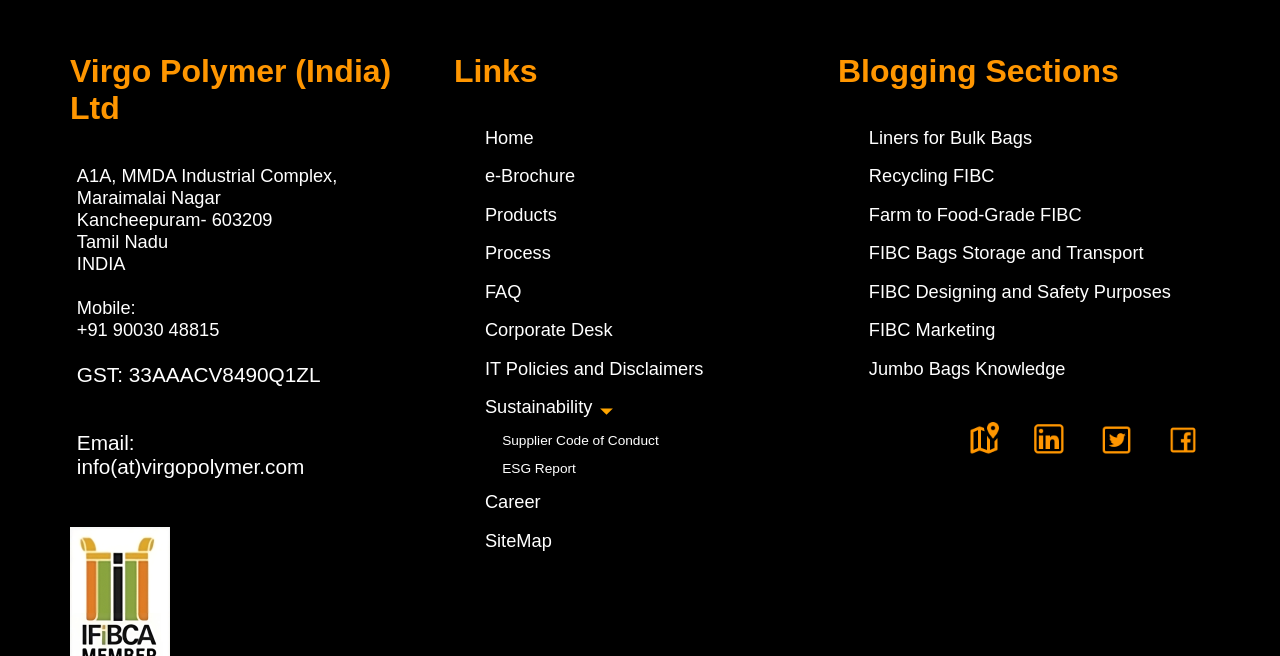Based on the element description FIBC Designing and Safety Purposes, identify the bounding box coordinates for the UI element. The coordinates should be in the format (top-left x, top-left y, bottom-right x, bottom-right y) and within the 0 to 1 range.

[0.675, 0.42, 0.941, 0.47]